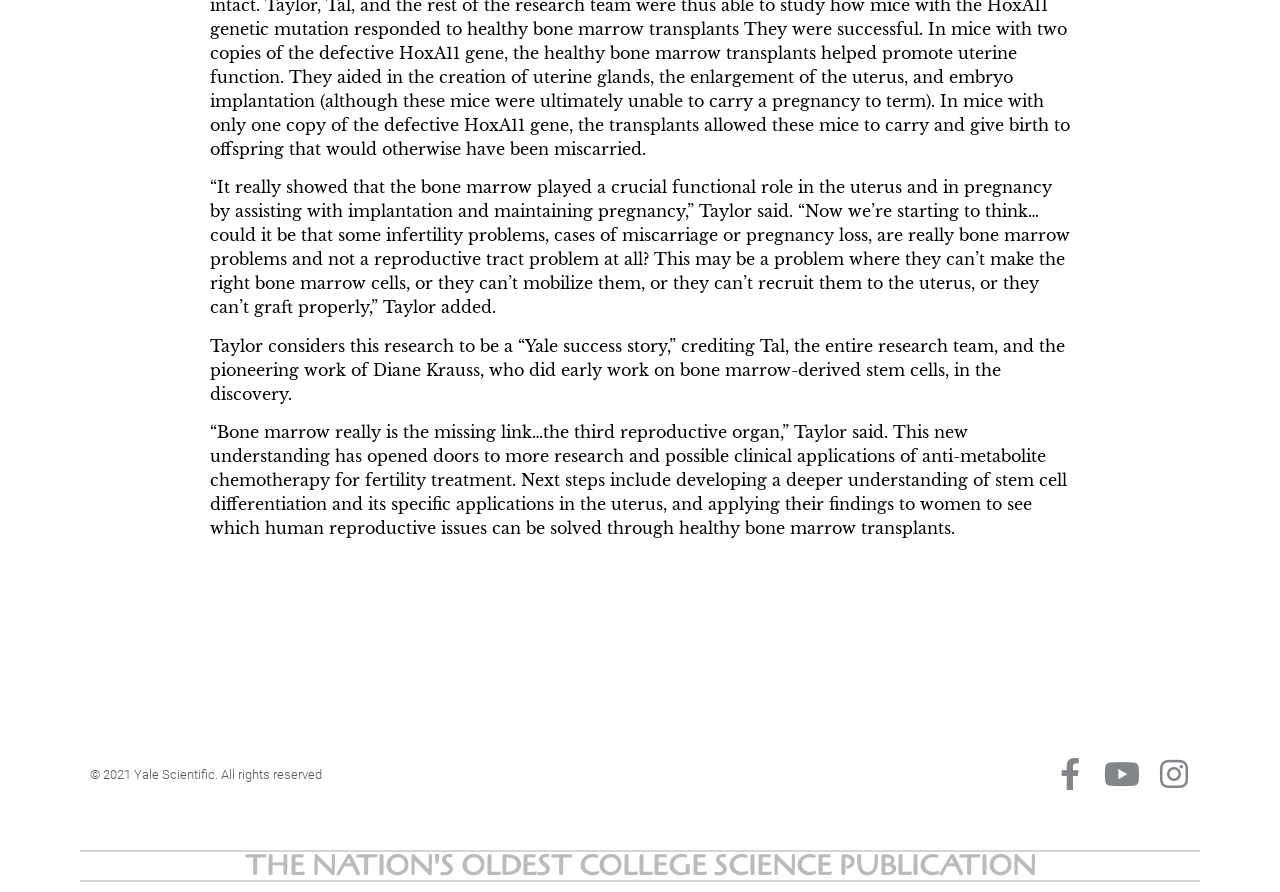Utilize the details in the image to thoroughly answer the following question: What is the name of the publication?

The copyright information at the bottom of the page indicates that the publication is owned by Yale Scientific, which suggests that it is a scientific publication affiliated with Yale.